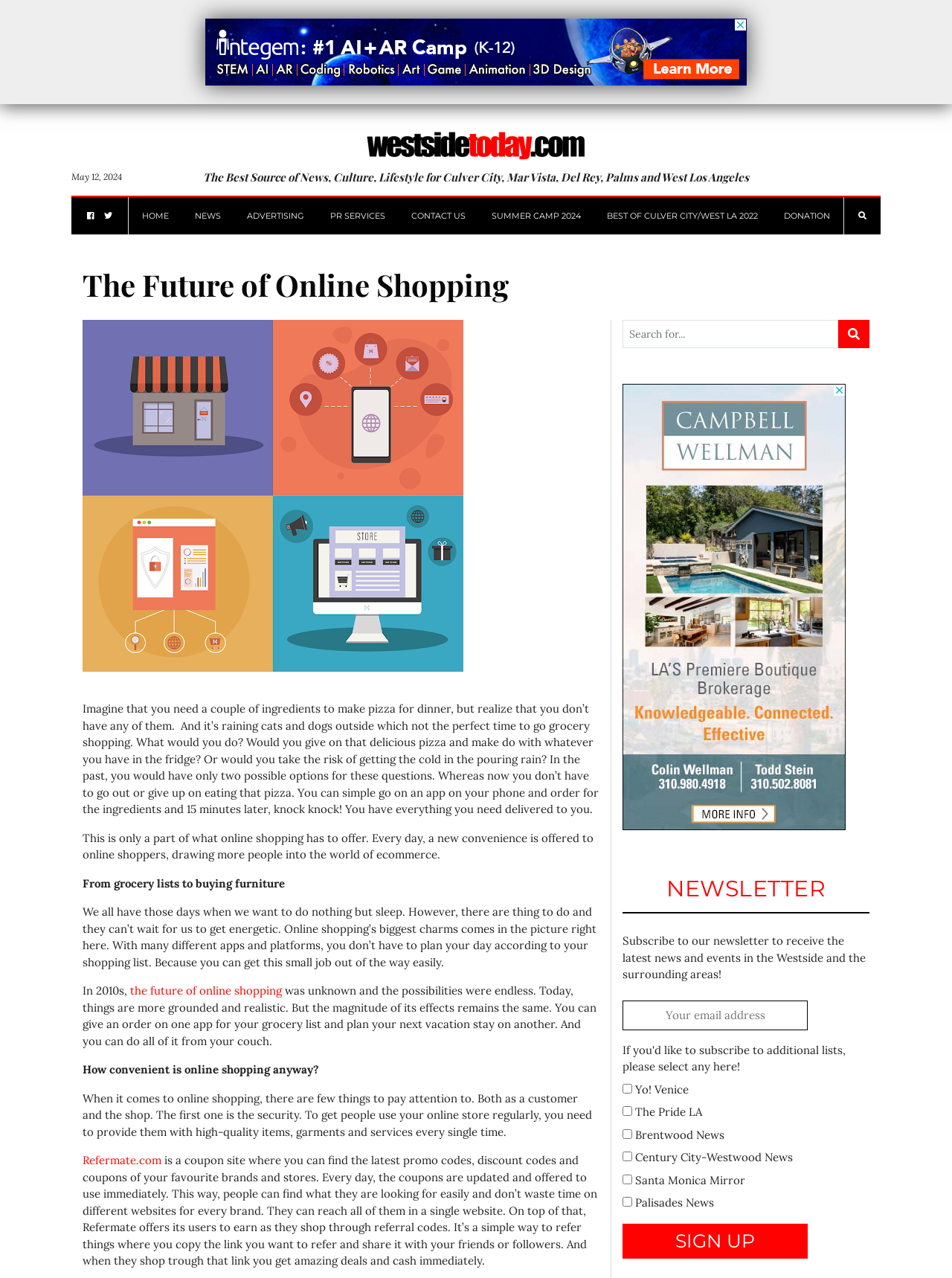Given the description "aria-label="Search for..." name="s" placeholder="Search for..."", provide the bounding box coordinates of the corresponding UI element.

[0.654, 0.25, 0.88, 0.273]